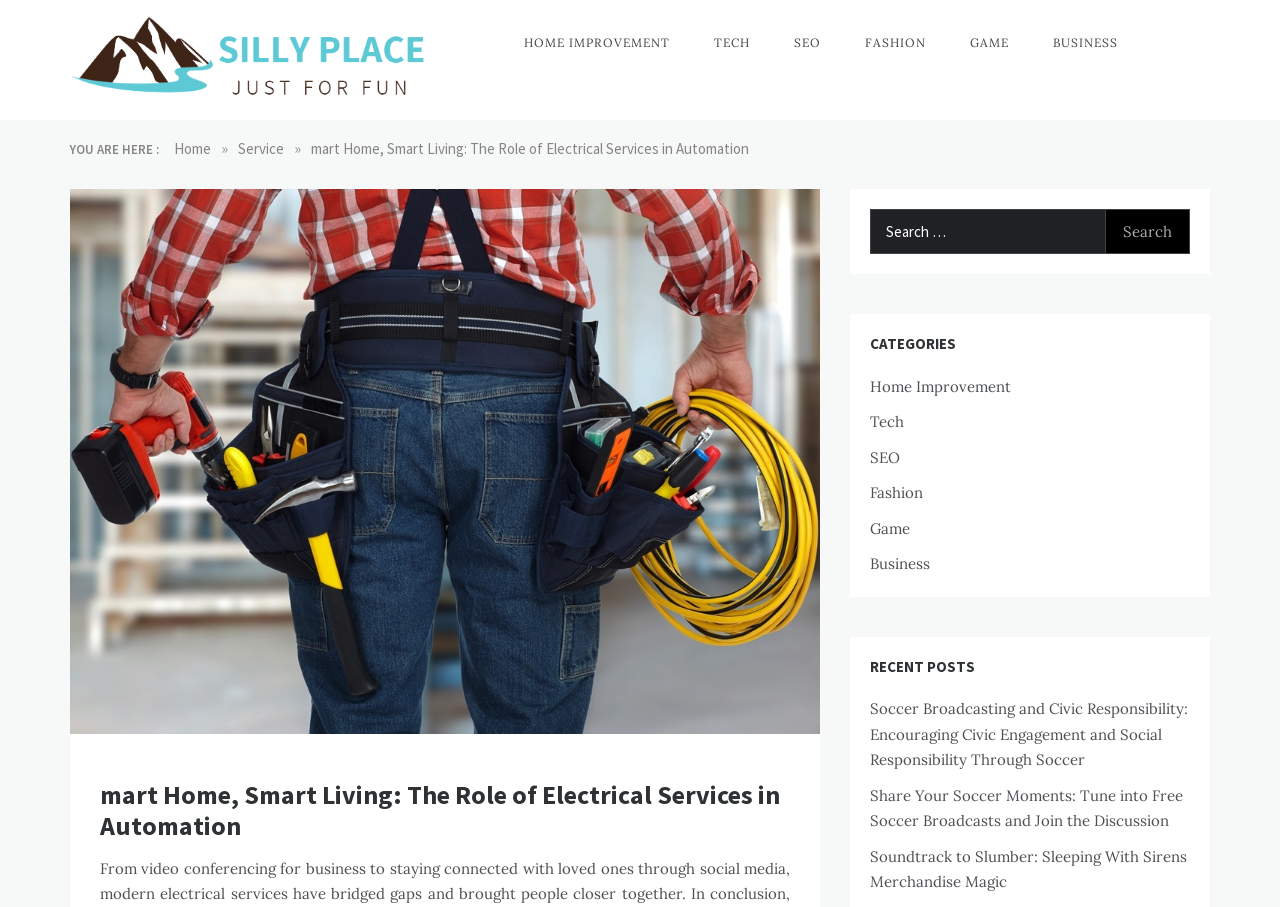Provide a short answer to the following question with just one word or phrase: What is the current page in the breadcrumb navigation?

mart Home, Smart Living: The Role of Electrical Services in Automation